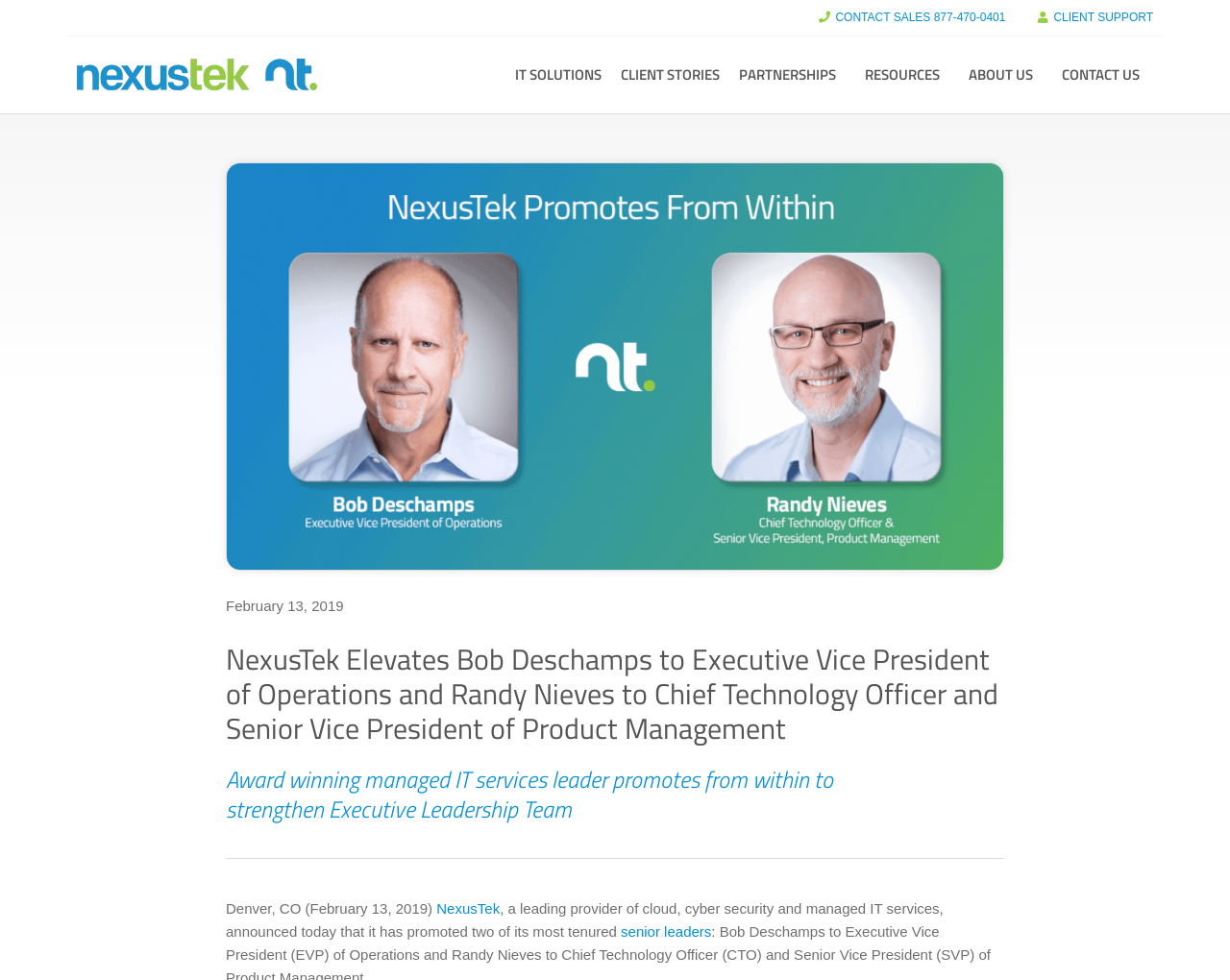Using the format (top-left x, top-left y, bottom-right x, bottom-right y), provide the bounding box coordinates for the described UI element. All values should be floating point numbers between 0 and 1: CONTACT SALES 877-470-0401

[0.664, 0.01, 0.818, 0.026]